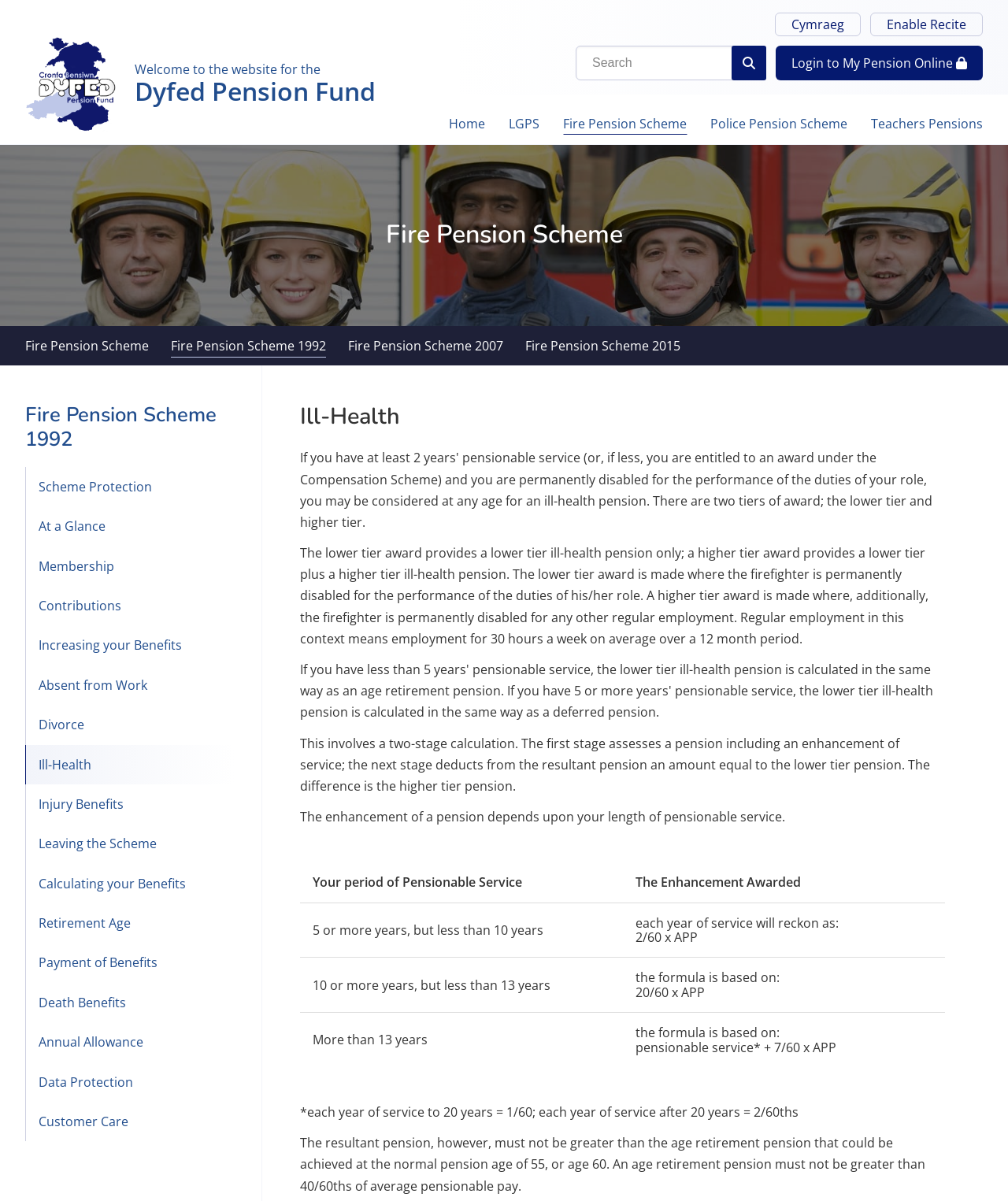Identify and extract the main heading of the webpage.

Fire Pension Scheme